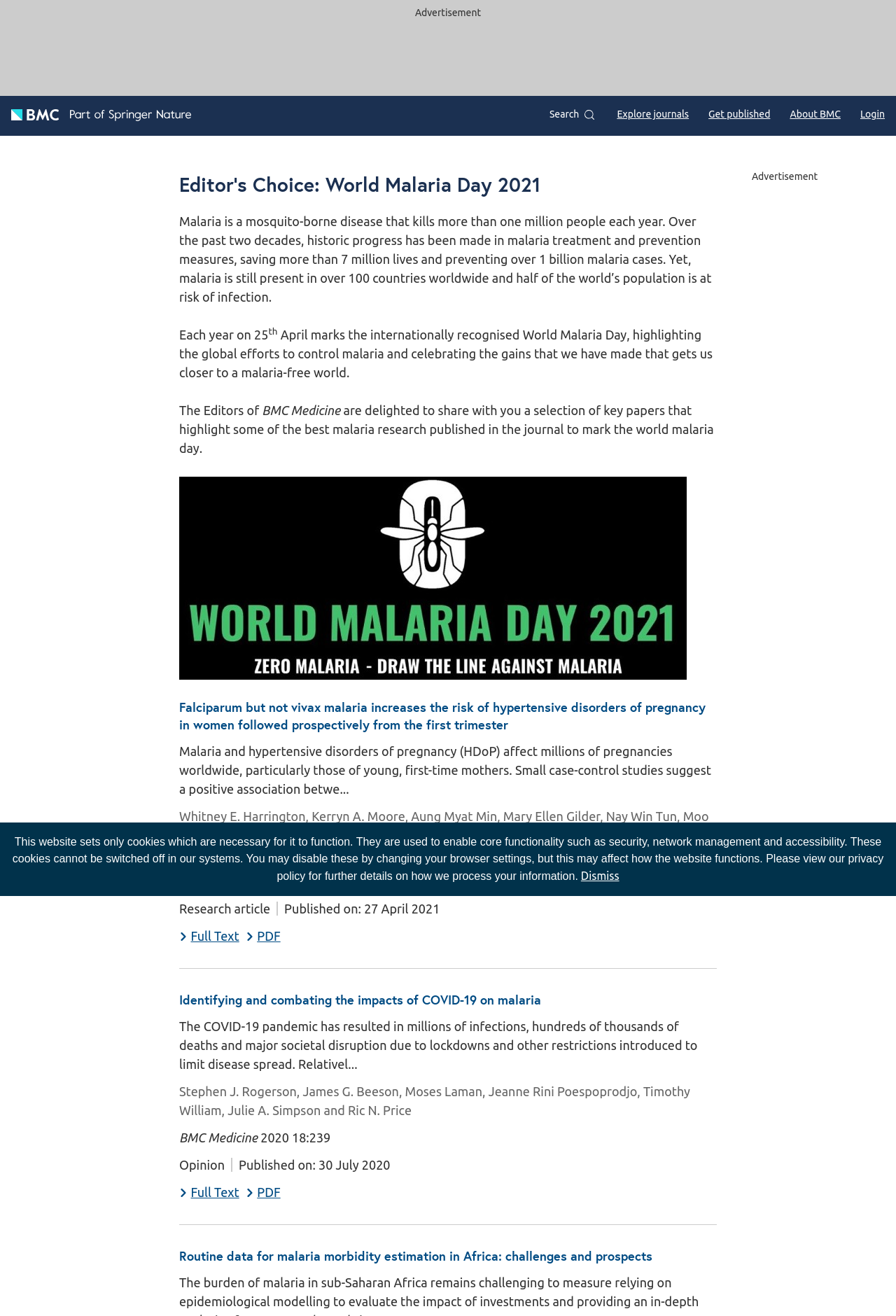What is the name of the journal publishing these articles?
Offer a detailed and full explanation in response to the question.

The journal name is mentioned multiple times throughout the webpage, specifically in the text 'The Editors of BMC Medicine are delighted to share with you a selection of key papers...' and in the article sections, where it is listed as the publication source.